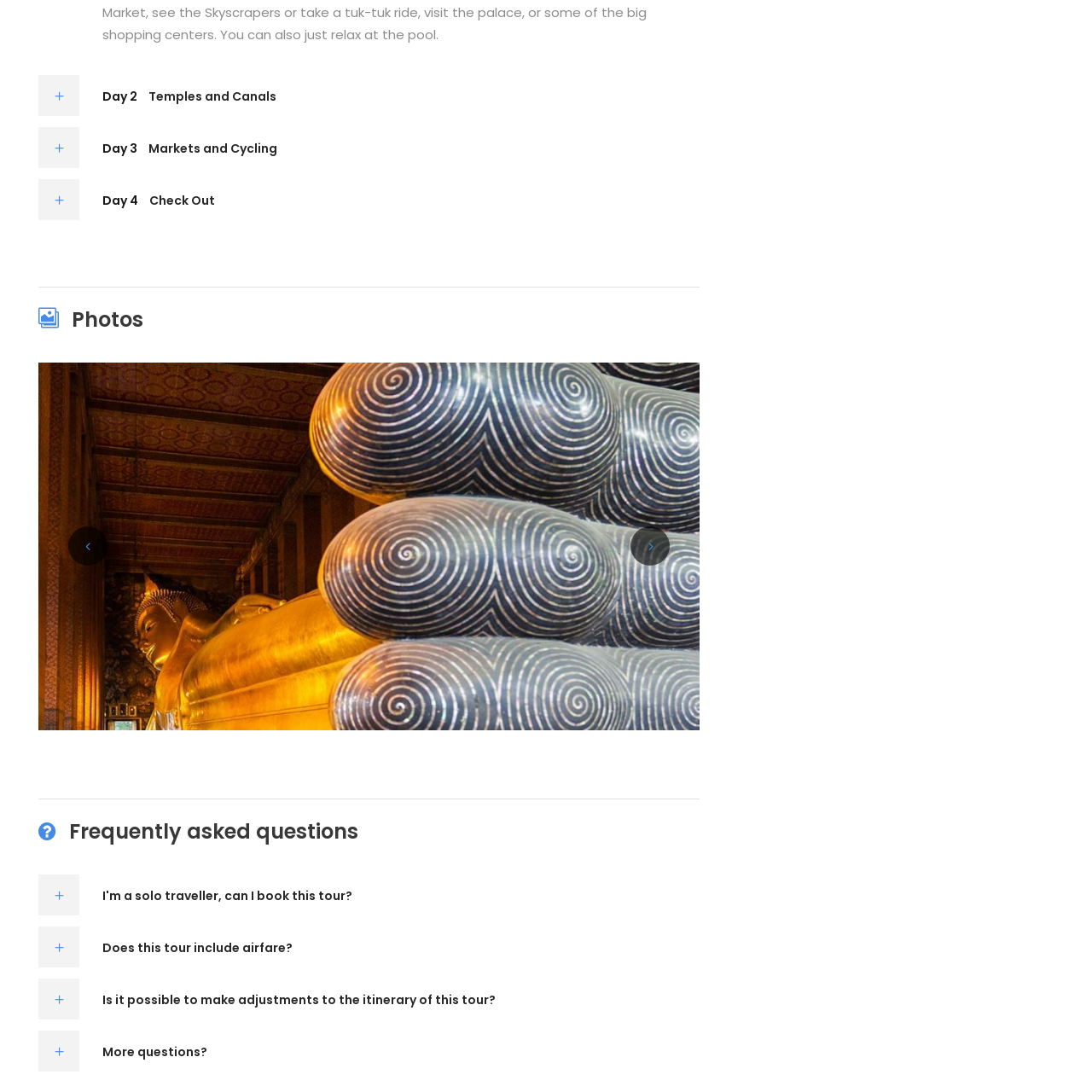What is the design style of the camera icon?
Please analyze the image within the red bounding box and offer a comprehensive answer to the question.

The camera icon features a classic design, typically found in digital or vintage cameras, which emphasizes the lens in the center, surrounded by a body silhouette.